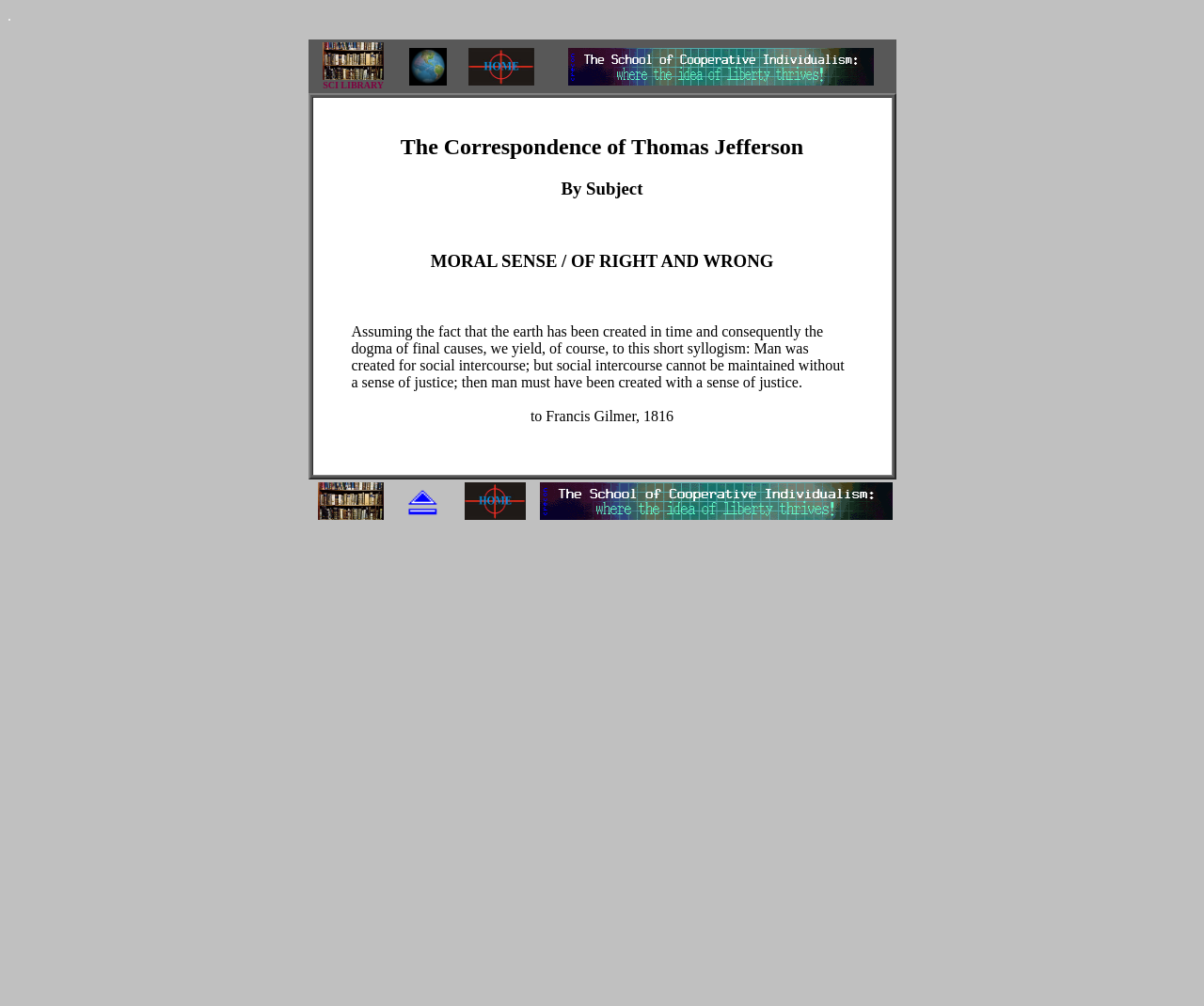How many table cells are in the first table?
Please answer using one word or phrase, based on the screenshot.

4